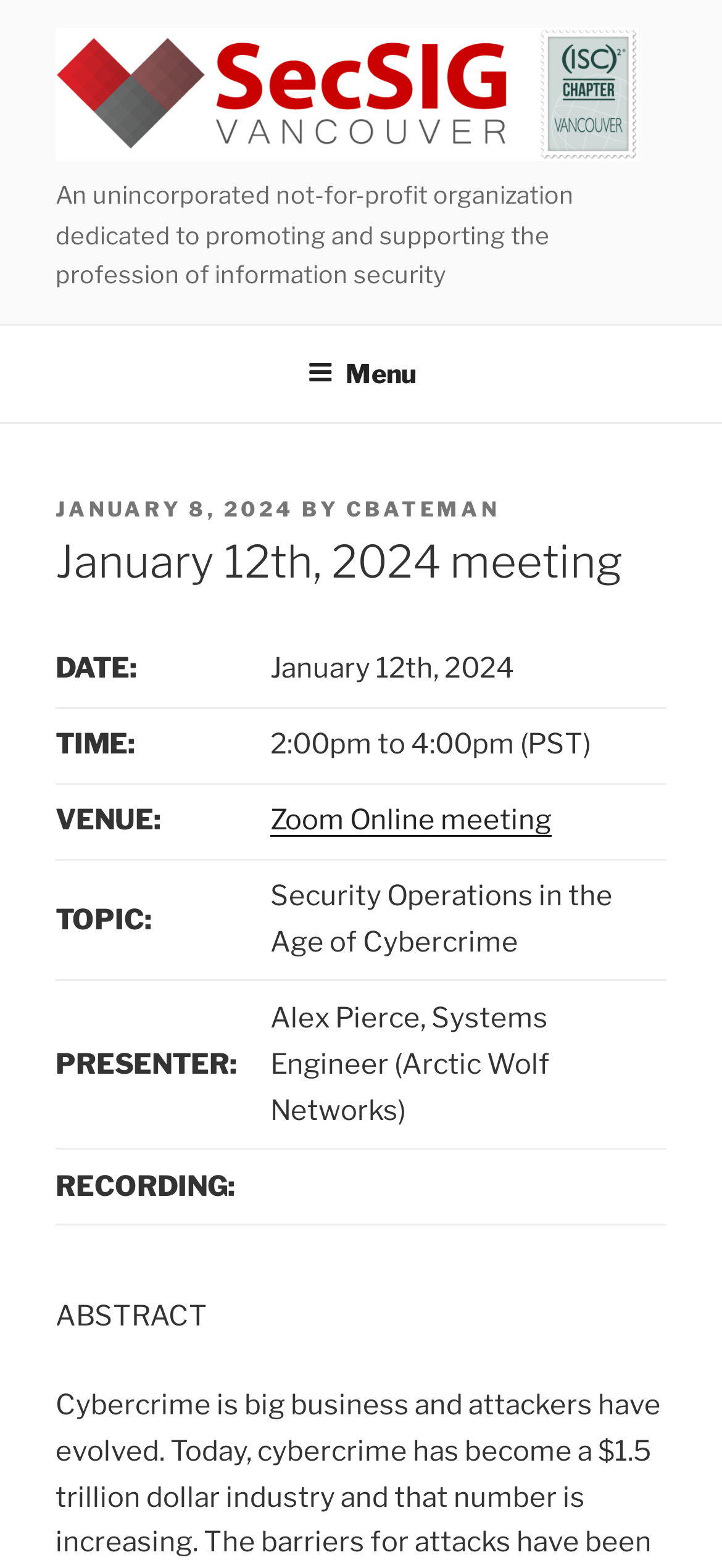Answer the question with a single word or phrase: 
Who is the presenter of the meeting?

Alex Pierce